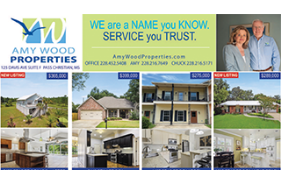What is the purpose of the contact information at the bottom of the advertisement?
Provide an in-depth and detailed answer to the question.

The contact information, including the agency's details, is provided at the bottom of the advertisement to invite potential buyers to reach out for assistance in finding their dream property, making it easier for them to get in touch with the agency.